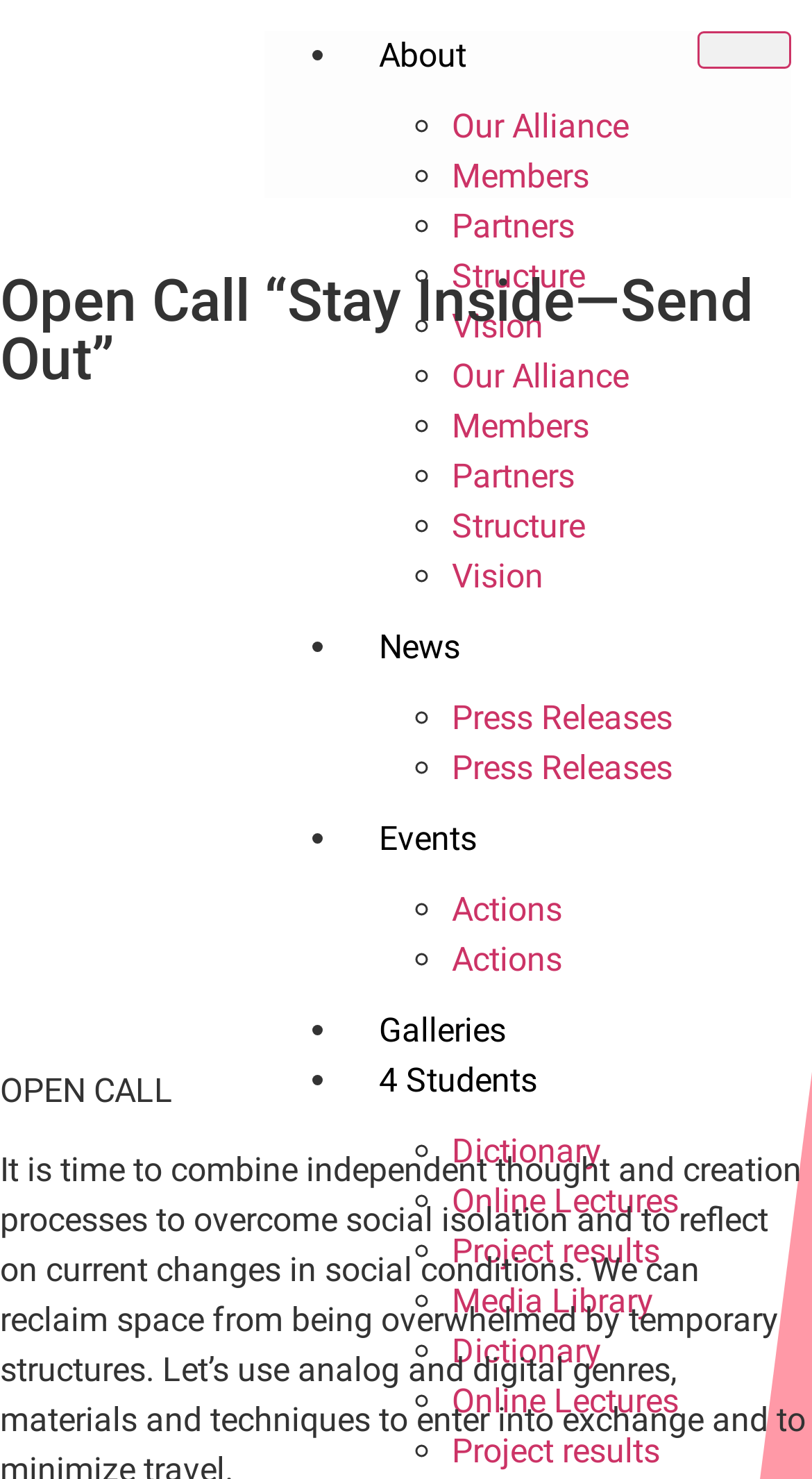Please give a succinct answer to the question in one word or phrase:
What is the theme of the webpage?

Art and Social Change